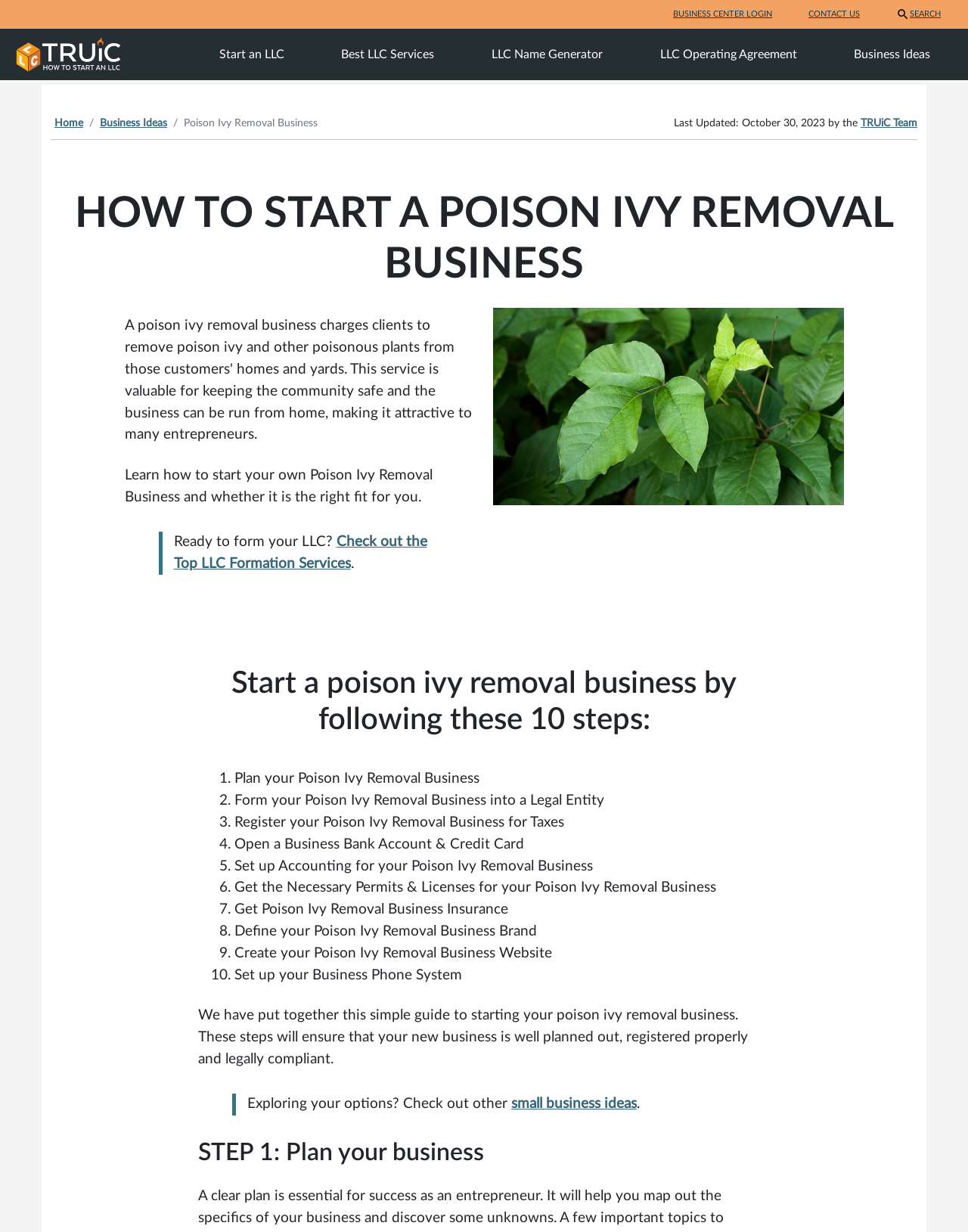Determine the bounding box coordinates of the clickable element to complete this instruction: "Read about STEP 1: Plan your business". Provide the coordinates in the format of four float numbers between 0 and 1, [left, top, right, bottom].

[0.205, 0.924, 0.795, 0.947]